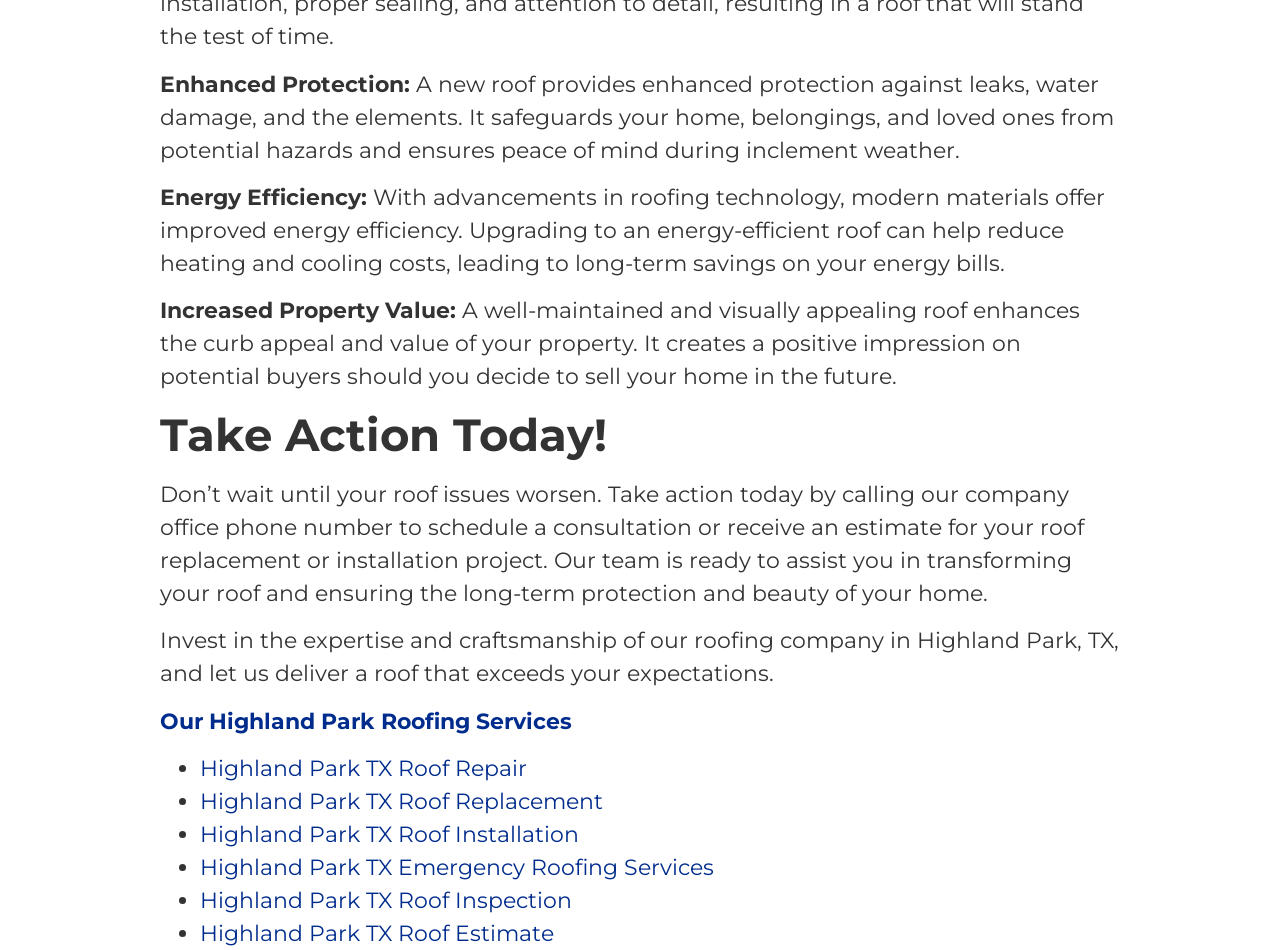What are the benefits of a new roof?
Please give a detailed and elaborate explanation in response to the question.

Based on the webpage, a new roof provides enhanced protection against leaks, water damage, and the elements, safeguards homes and belongings, and ensures peace of mind during inclement weather. Additionally, modern roofing materials offer improved energy efficiency, which can help reduce heating and cooling costs. Furthermore, a well-maintained and visually appealing roof enhances the curb appeal and value of a property.